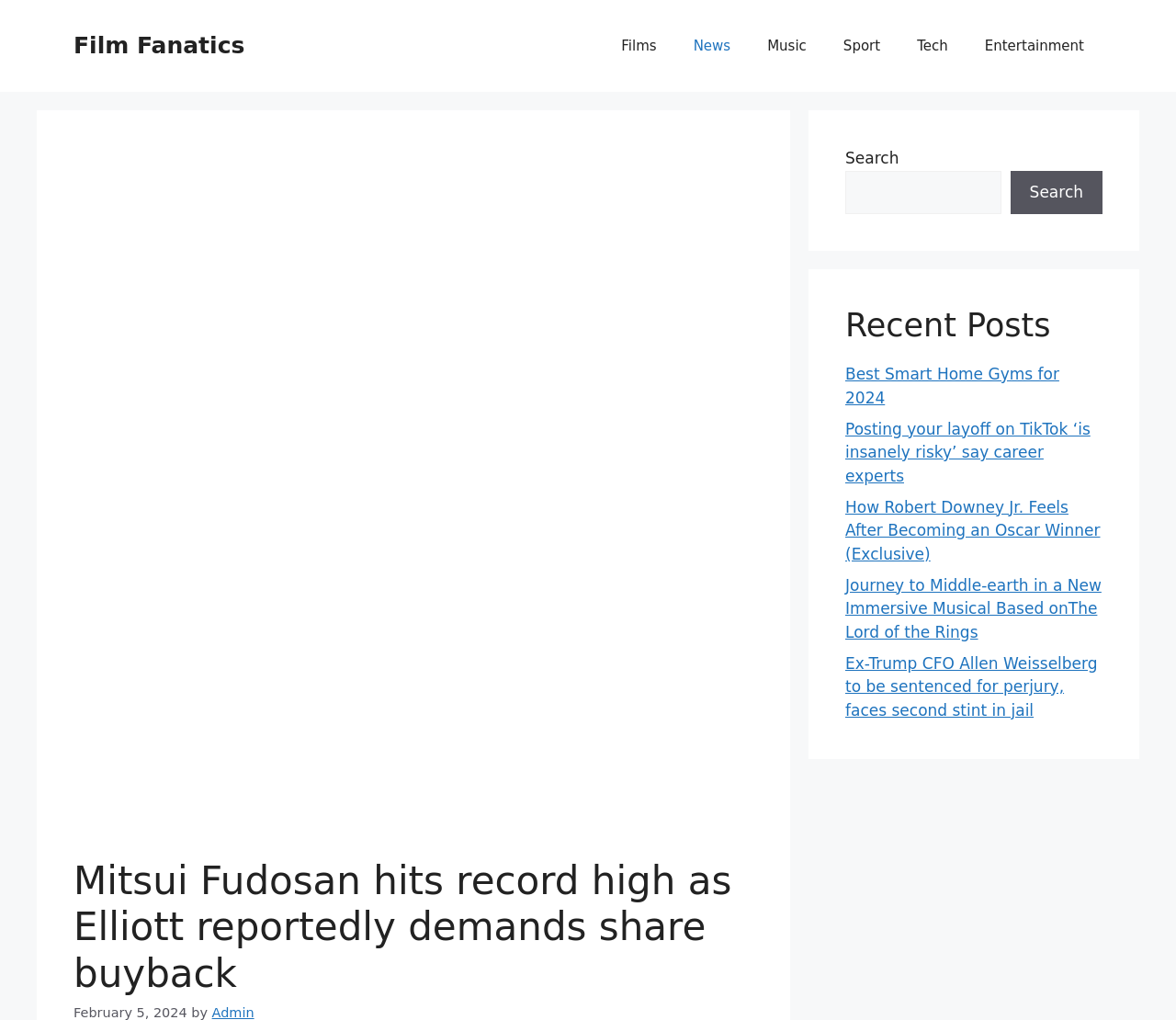How many categories are in the primary navigation?
Please answer the question with as much detail and depth as you can.

The primary navigation is located at the top of the webpage and has links to 'Films', 'News', 'Music', 'Sport', 'Tech', and 'Entertainment', which are 6 categories in total.